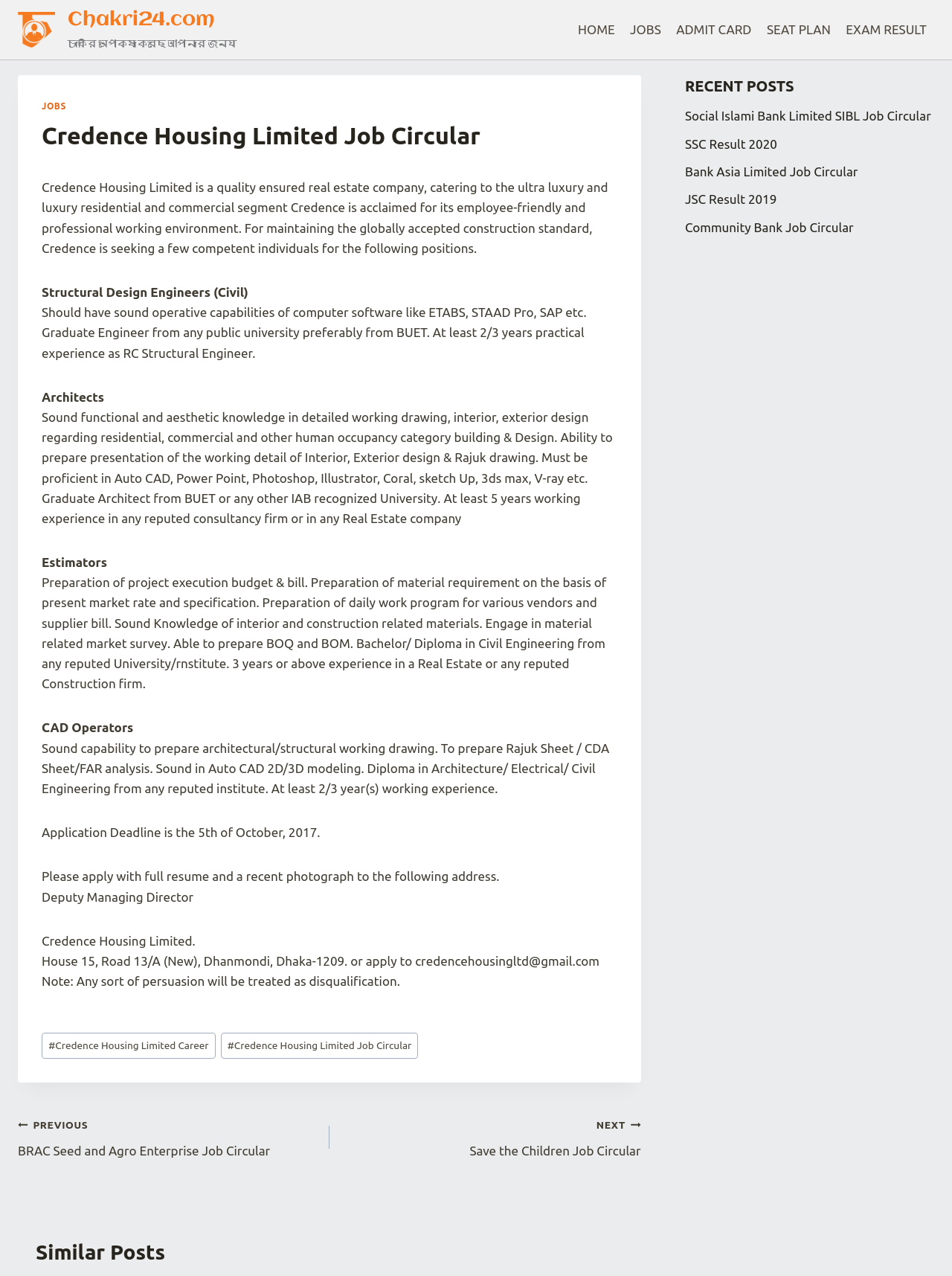Please reply to the following question with a single word or a short phrase:
What is the application deadline mentioned in the job circular?

5th of October, 2017